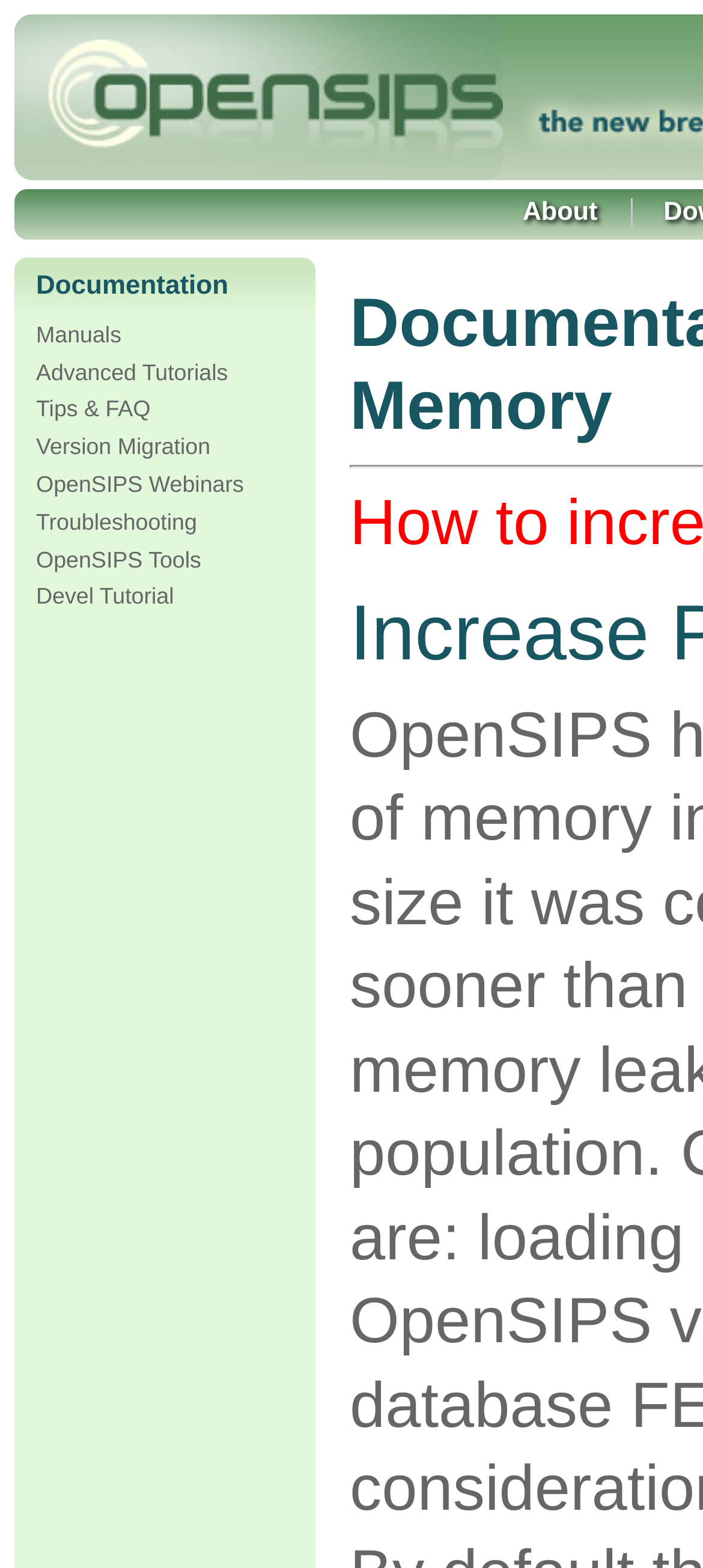Determine the bounding box coordinates for the area that should be clicked to carry out the following instruction: "learn advanced tutorials".

[0.051, 0.229, 0.324, 0.245]